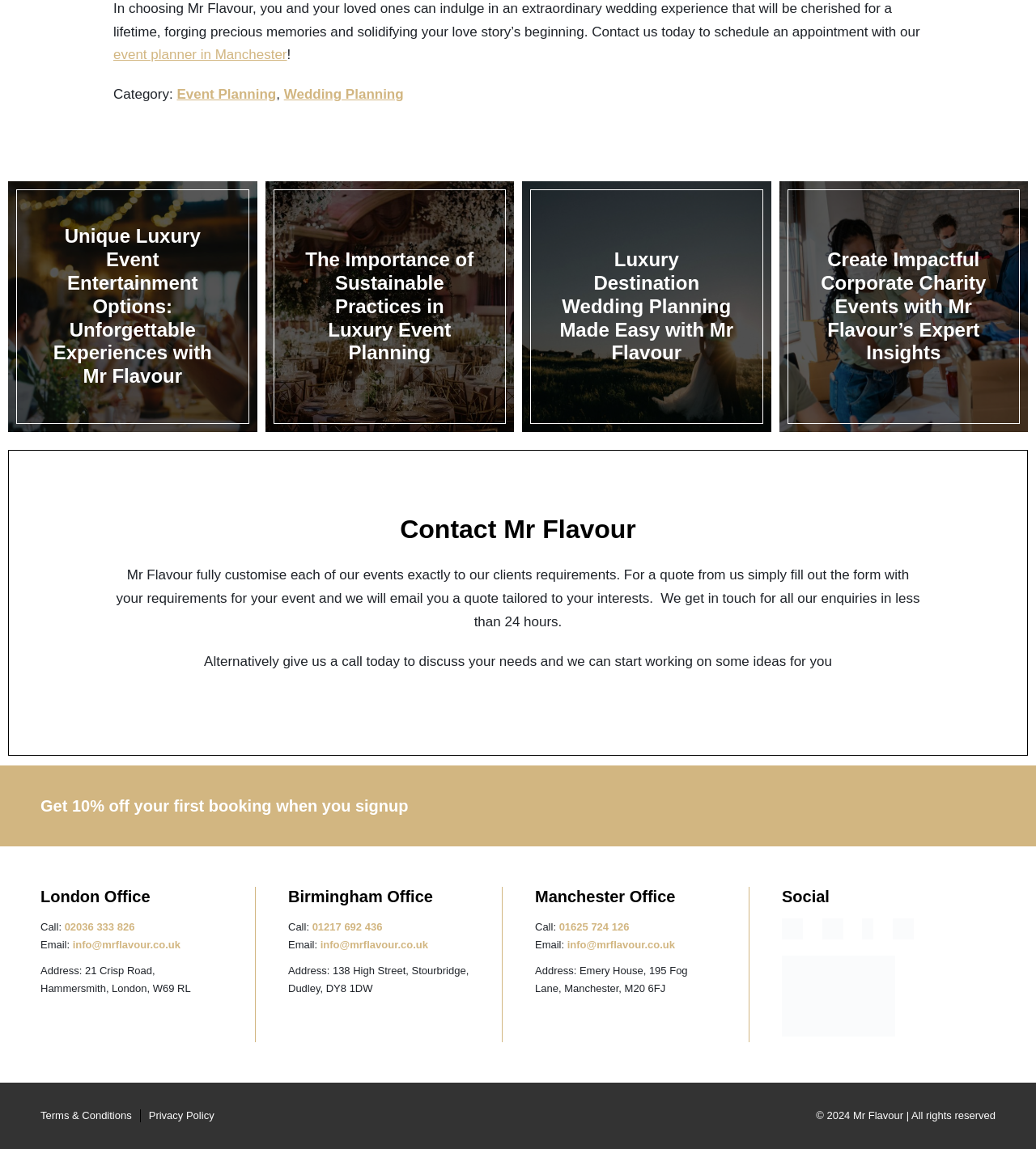Locate the bounding box of the user interface element based on this description: "event planner in Manchester".

[0.109, 0.041, 0.277, 0.055]